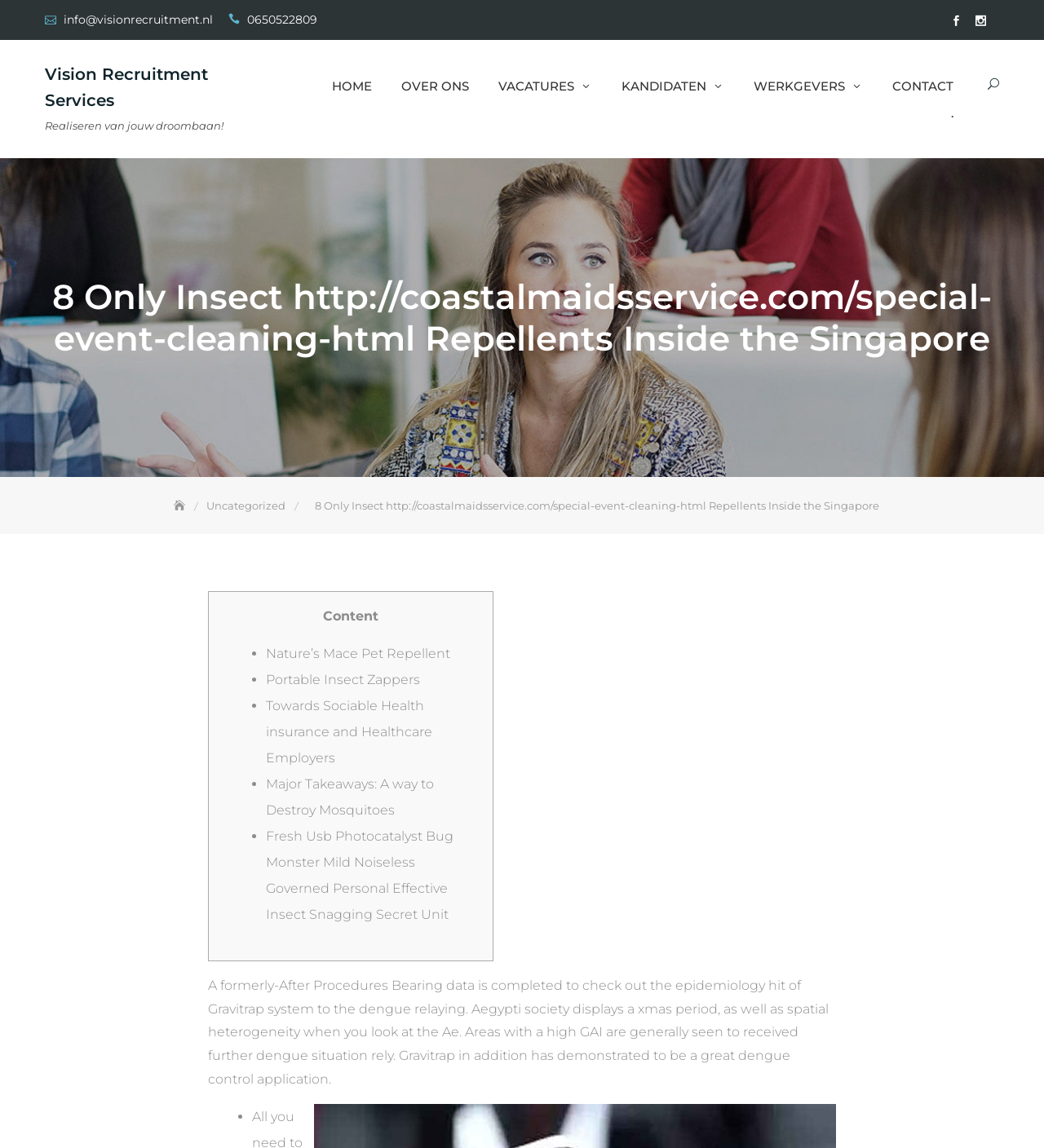What are the social media platforms available?
Could you answer the question with a detailed and thorough explanation?

The social media platforms can be found at the top right corner of the webpage, represented by their respective icons, '' for Facebook and '' for Instagram.